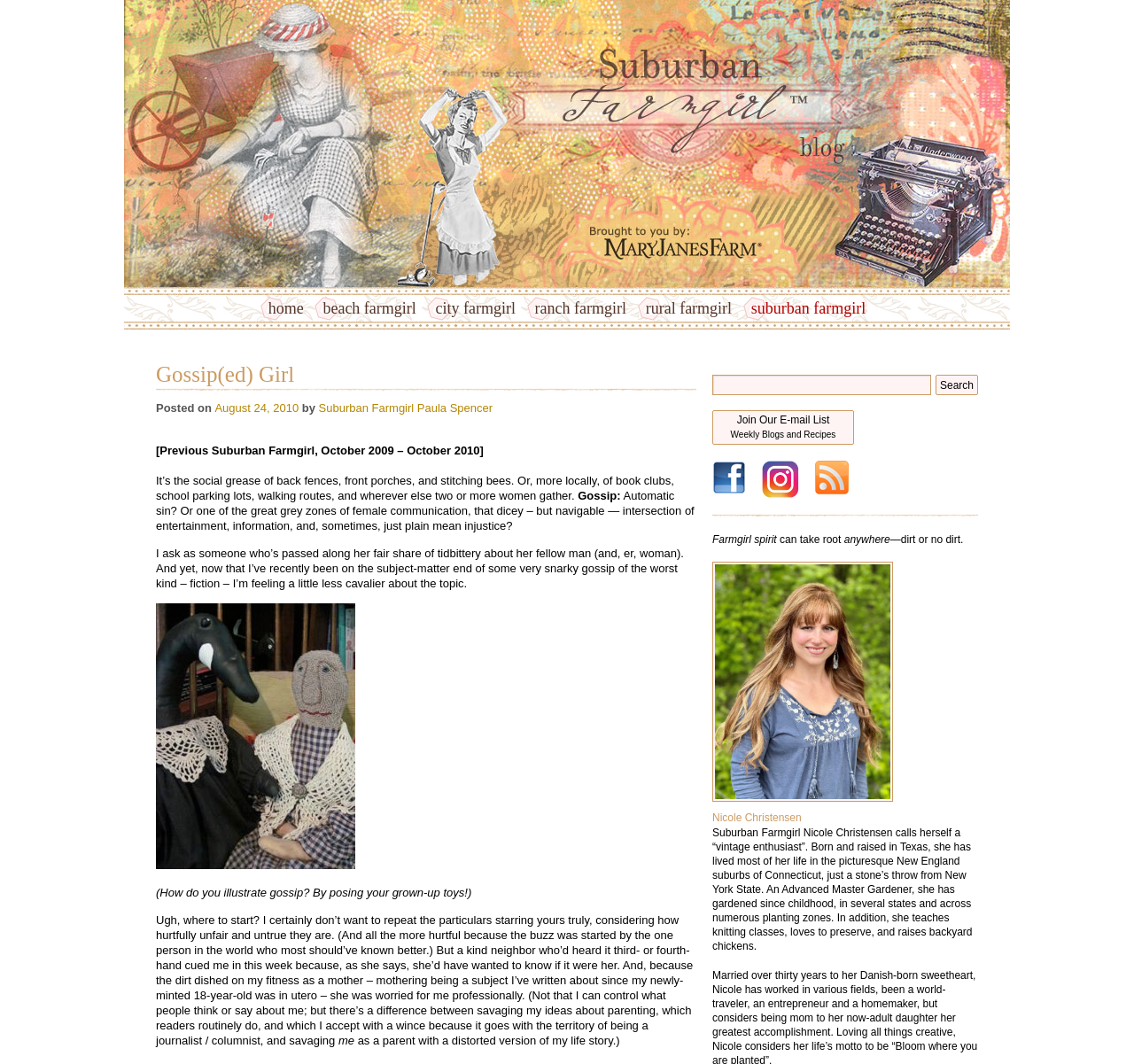Identify the bounding box of the UI element that matches this description: "parent_node: Join Our E-mail List".

[0.672, 0.433, 0.705, 0.471]